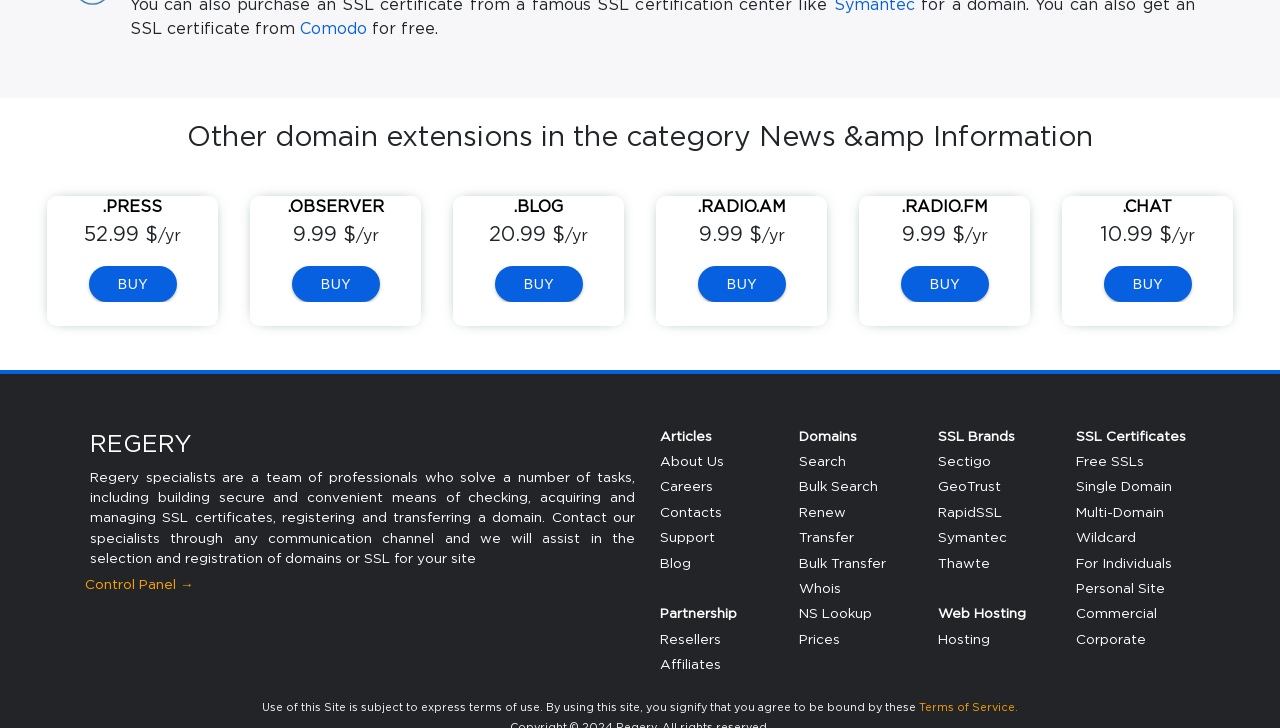Provide a single word or phrase answer to the question: 
What is the warning at the bottom of the page?

Terms of Service